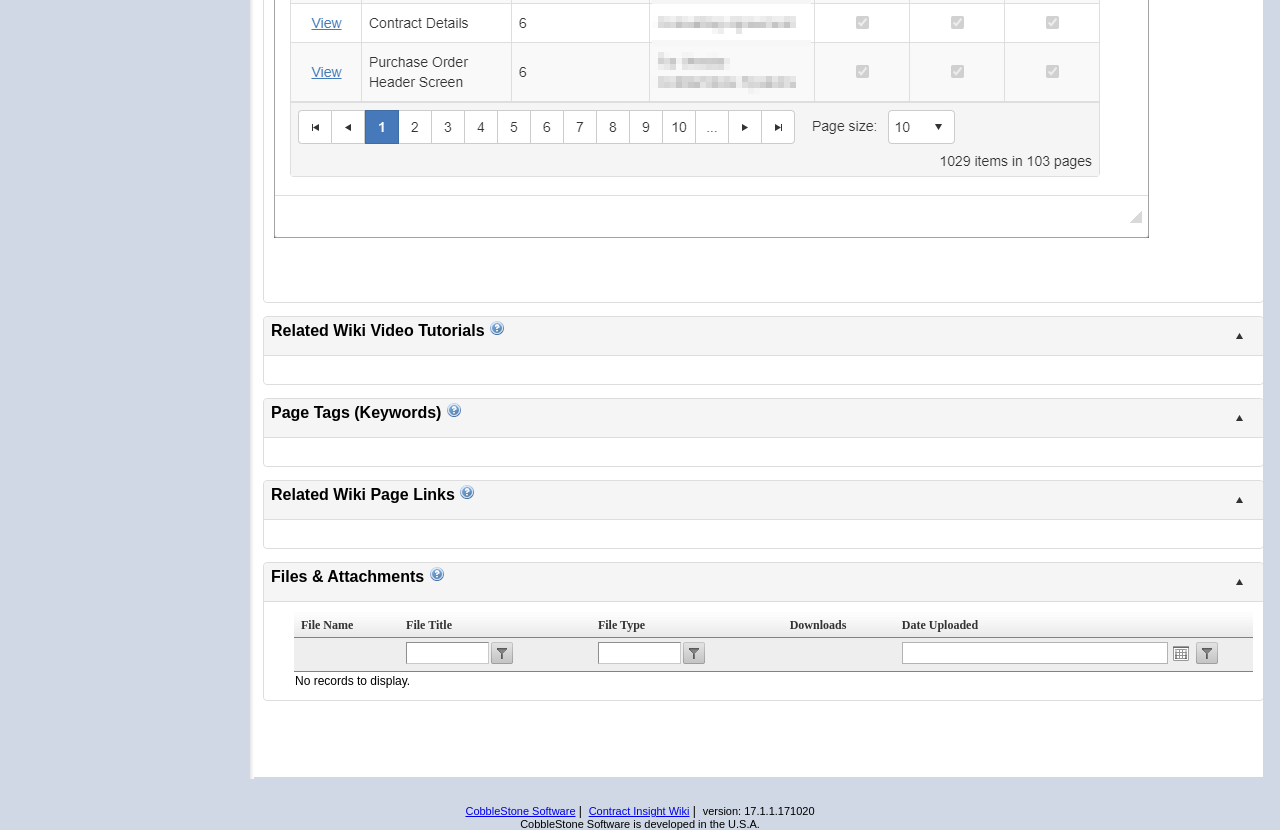Answer succinctly with a single word or phrase:
What is the content of the second gridcell in the first row?

Related Wiki Video Tutorials